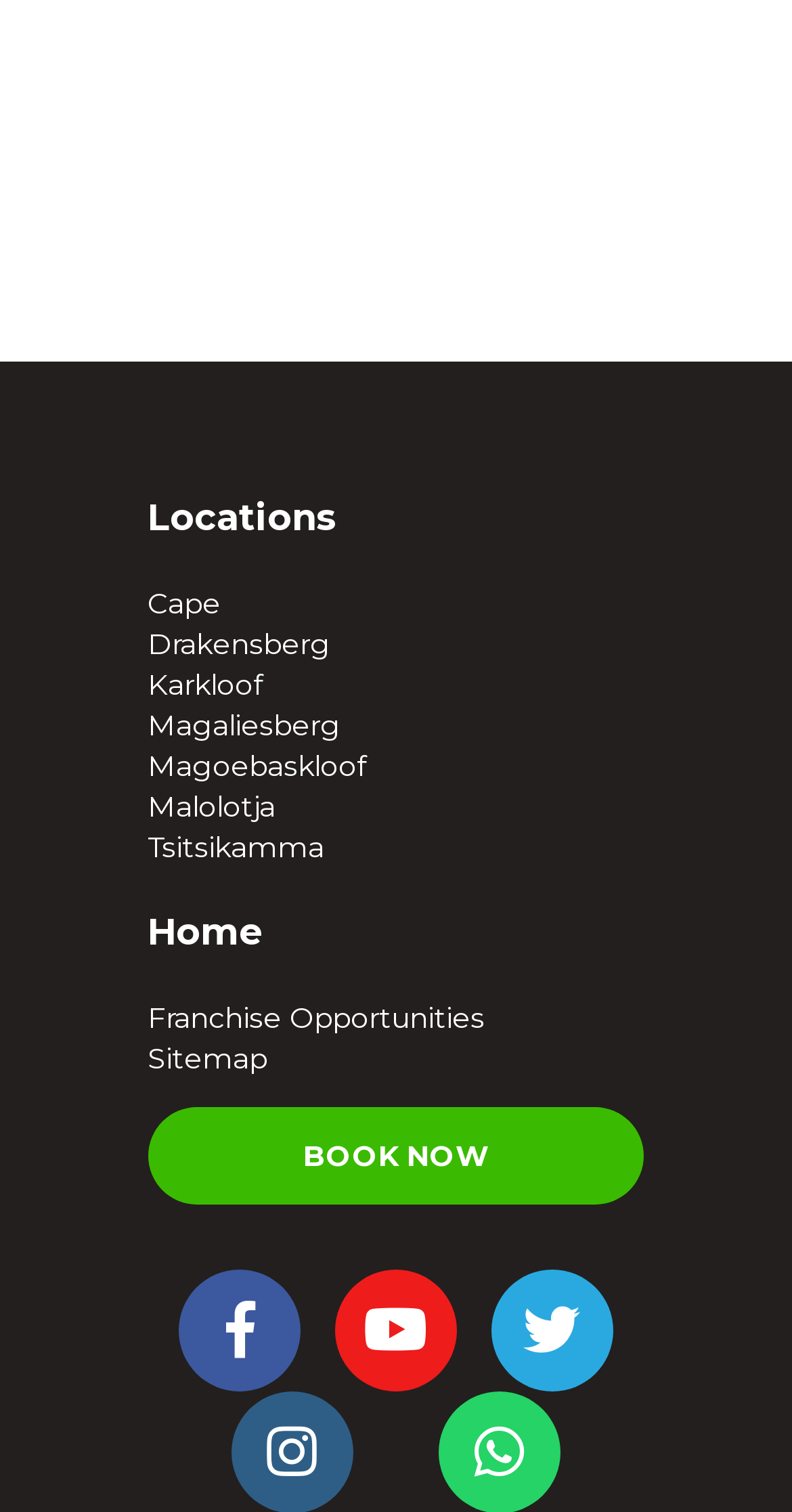How many links are below the 'Locations' text? Using the information from the screenshot, answer with a single word or phrase.

7